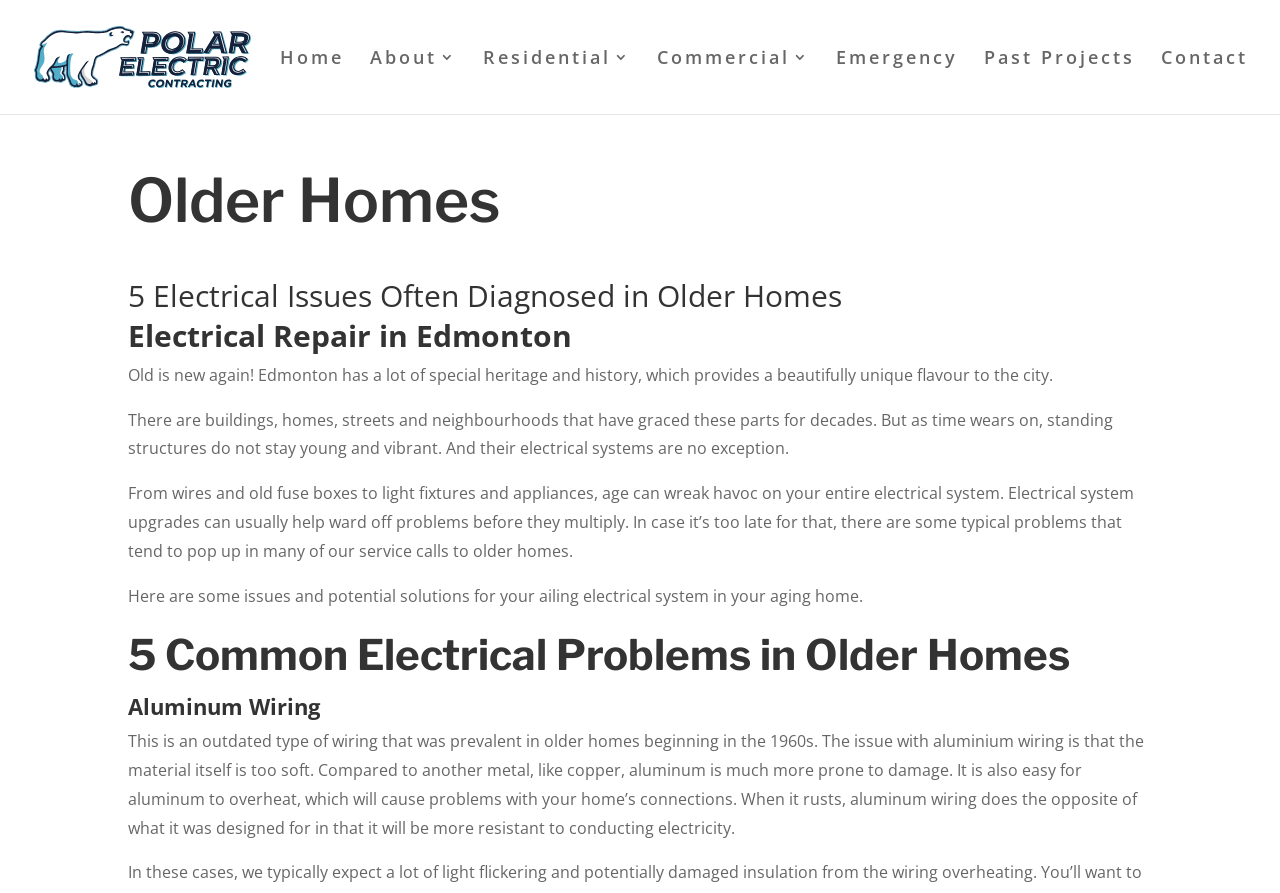Offer a meticulous description of the webpage's structure and content.

This webpage is about Leduc Electrician for Older Homes, specifically Polar Electric. At the top, there is a logo of Polar Electric, which is an image with a link to the company's homepage. Below the logo, there is a navigation menu with links to different sections of the website, including Home, About, Residential, Commercial, Emergency, Past Projects, and Contact.

The main content of the webpage is divided into sections, each with a heading. The first section is titled "Older Homes" and has a brief introduction to the unique character of Edmonton's heritage and history. The following section, "5 Electrical Issues Often Diagnosed in Older Homes", discusses the importance of electrical system upgrades in older homes to prevent problems.

The next section, "Electrical Repair in Edmonton", is followed by a series of paragraphs that explain the issues that can arise in older homes, such as outdated wiring systems, and how they can be addressed. There is a heading "5 Common Electrical Problems in Older Homes" that introduces a list of specific issues, including aluminum wiring, which is discussed in detail.

Throughout the webpage, there are no images other than the Polar Electric logo. The text is organized in a clear and readable format, with headings and paragraphs that guide the reader through the content.